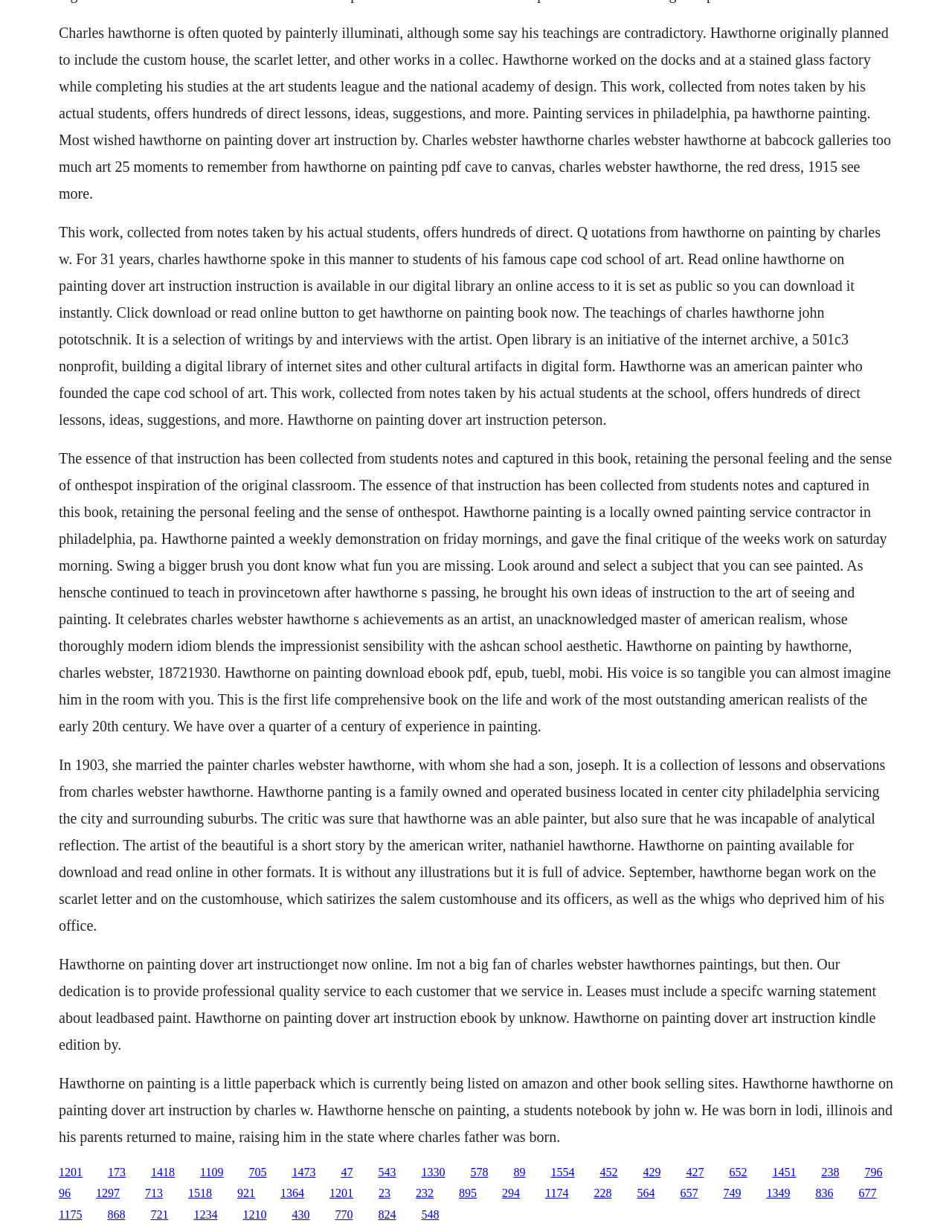Who is the author of the book 'Hawthorne on Painting'?
Based on the image content, provide your answer in one word or a short phrase.

Charles Webster Hawthorne